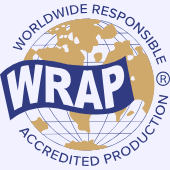What is the shape of the backdrop in the WRAP logo?
Offer a detailed and exhaustive answer to the question.

The caption describes the logo of WRAP as having a circular backdrop that illustrates a globe in subtle tones of gold, symbolizing global outreach and responsibility.